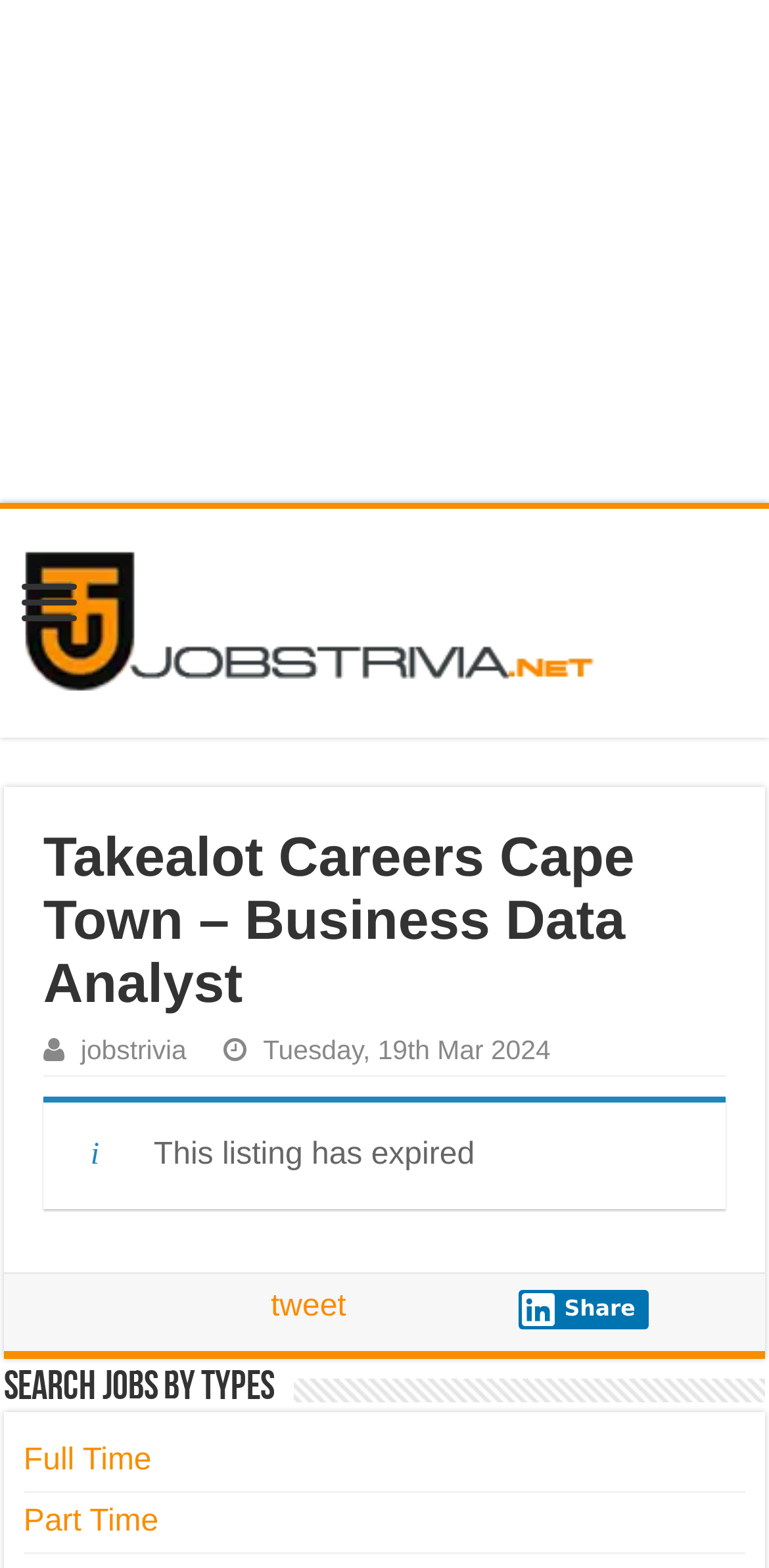How many job types are listed?
Relying on the image, give a concise answer in one word or a brief phrase.

2